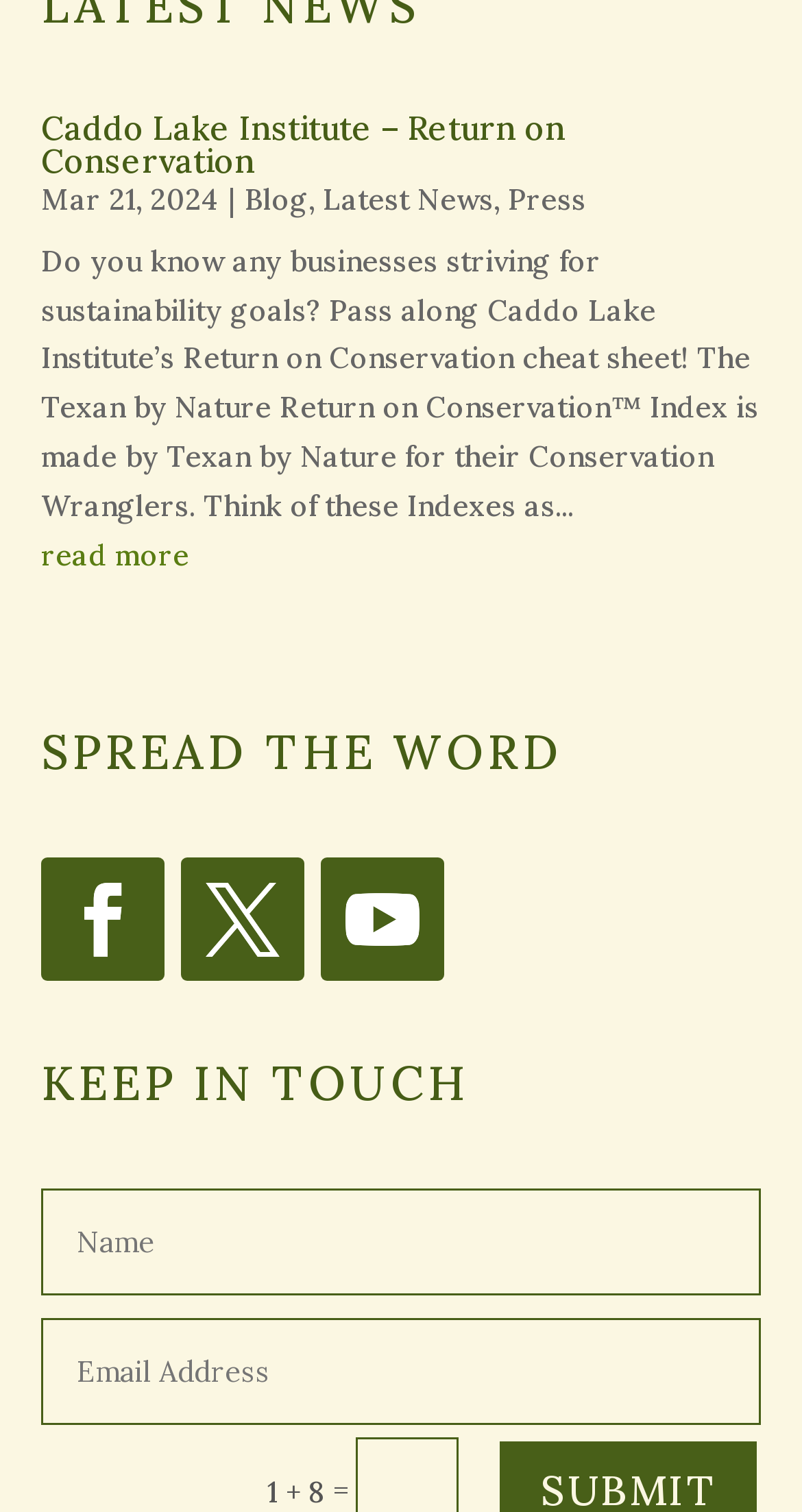Please identify the bounding box coordinates of the region to click in order to complete the task: "Click on the 'read more' link". The coordinates must be four float numbers between 0 and 1, specified as [left, top, right, bottom].

[0.051, 0.352, 0.949, 0.384]